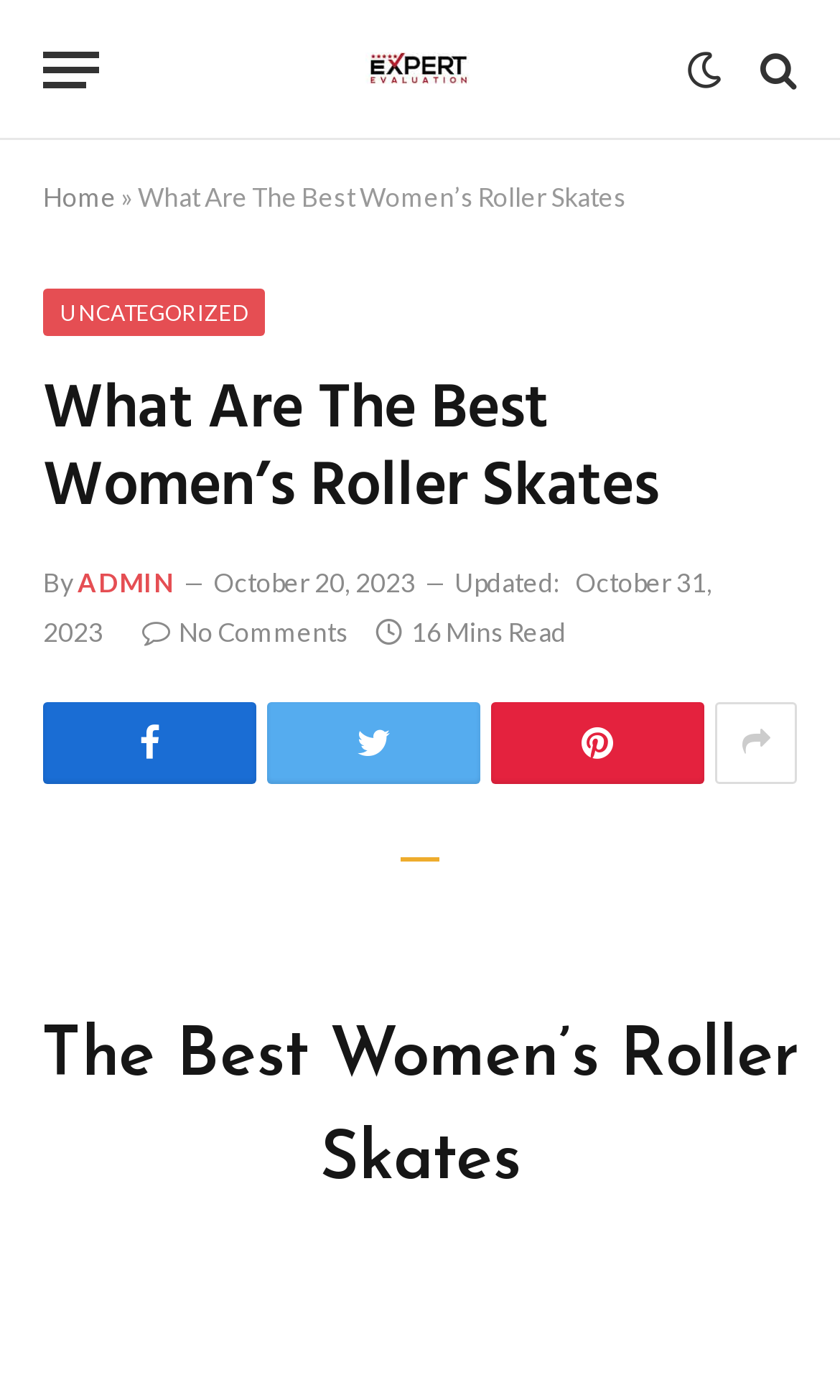Identify the coordinates of the bounding box for the element that must be clicked to accomplish the instruction: "Click the 'Home' link".

[0.051, 0.129, 0.138, 0.152]